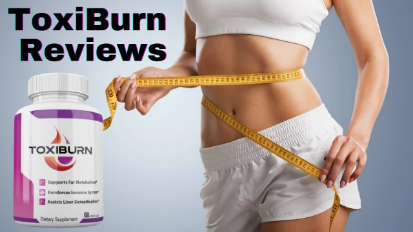What is the tone evoked by the composition?
From the image, respond using a single word or phrase.

a sense of empowerment